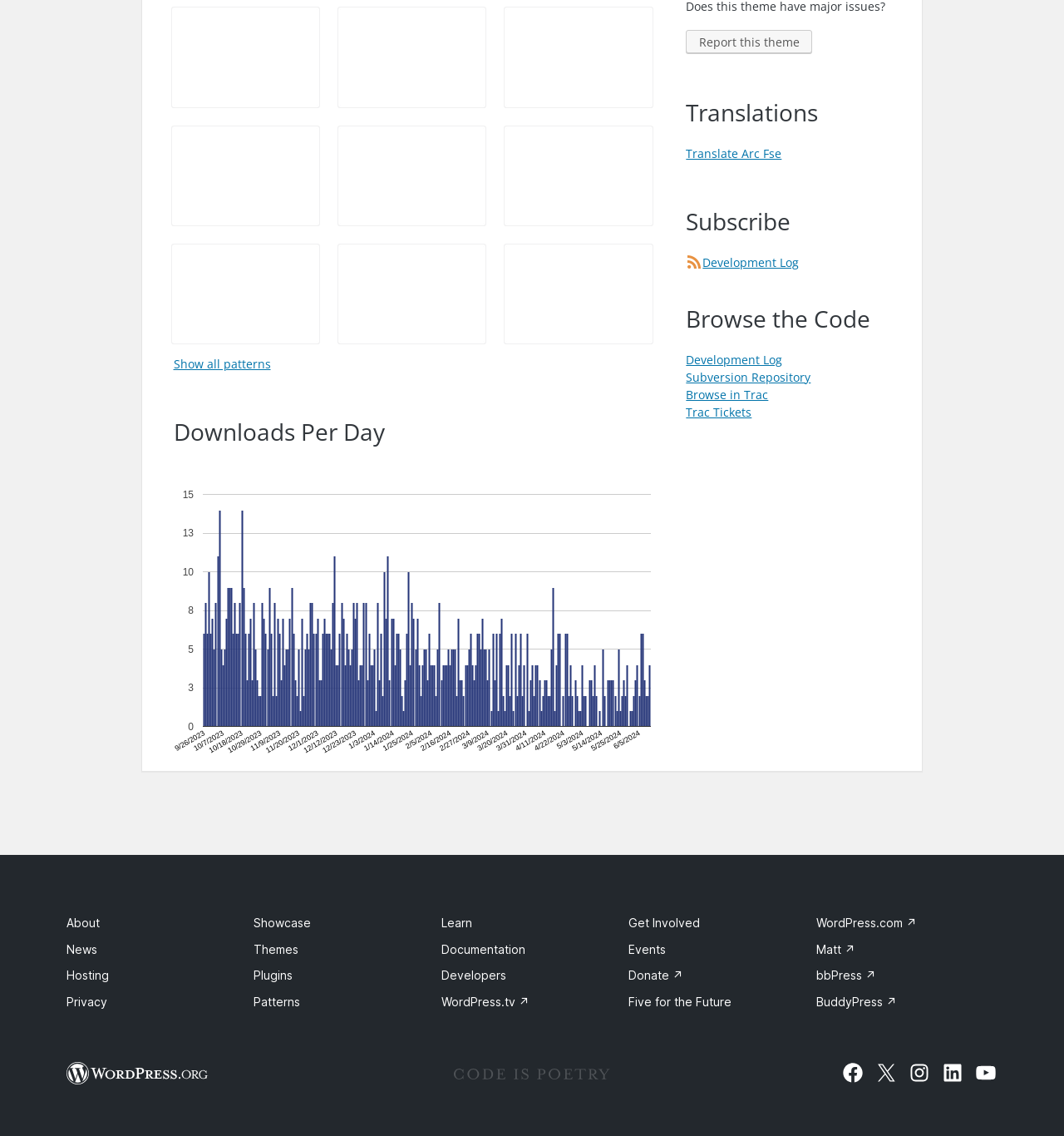Please locate the bounding box coordinates of the element that should be clicked to complete the given instruction: "Visit our Facebook page".

[0.791, 0.934, 0.812, 0.954]